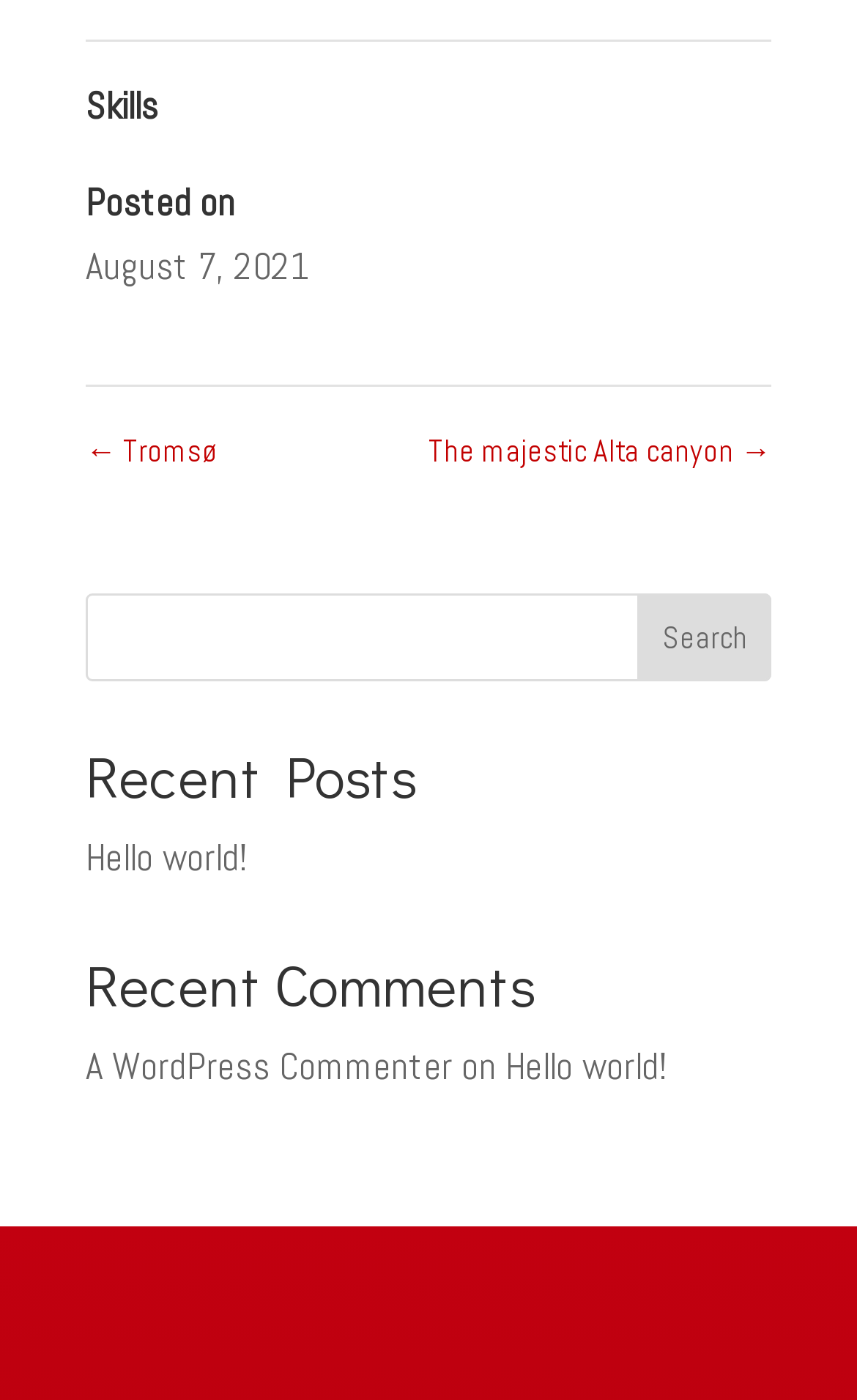What is the text of the first recent comment?
From the image, provide a succinct answer in one word or a short phrase.

A WordPress Commenter on Hello world!